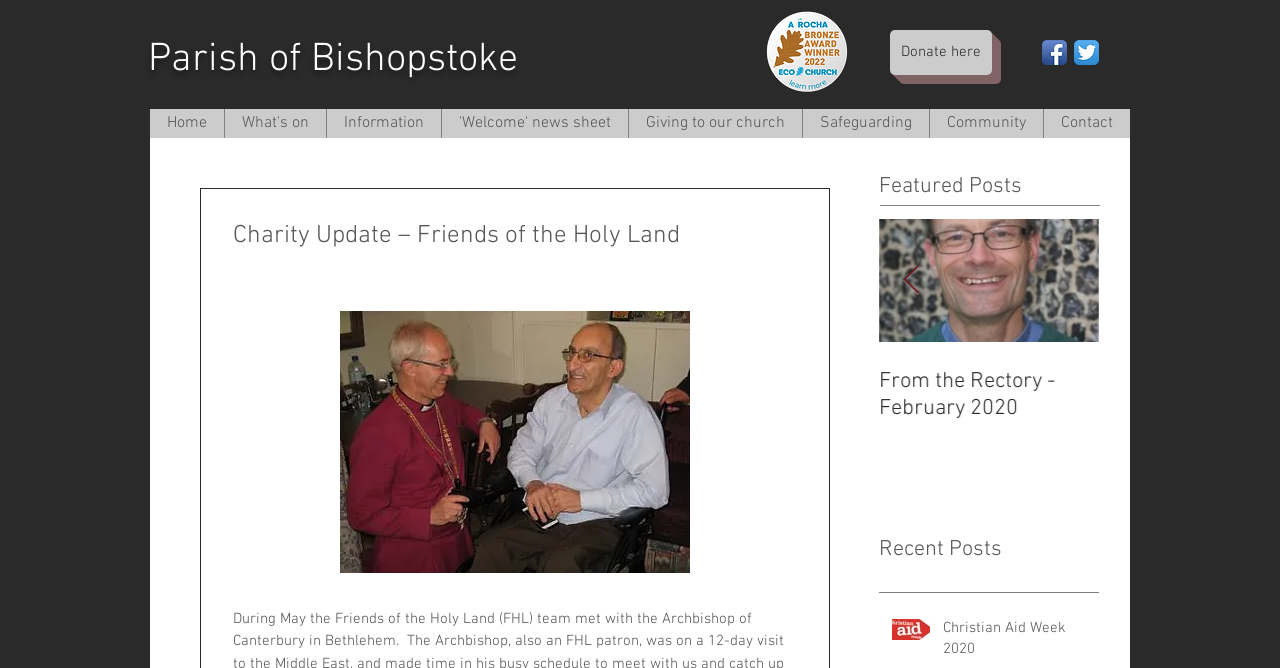Please identify the bounding box coordinates of the area that needs to be clicked to follow this instruction: "View previous issues".

None